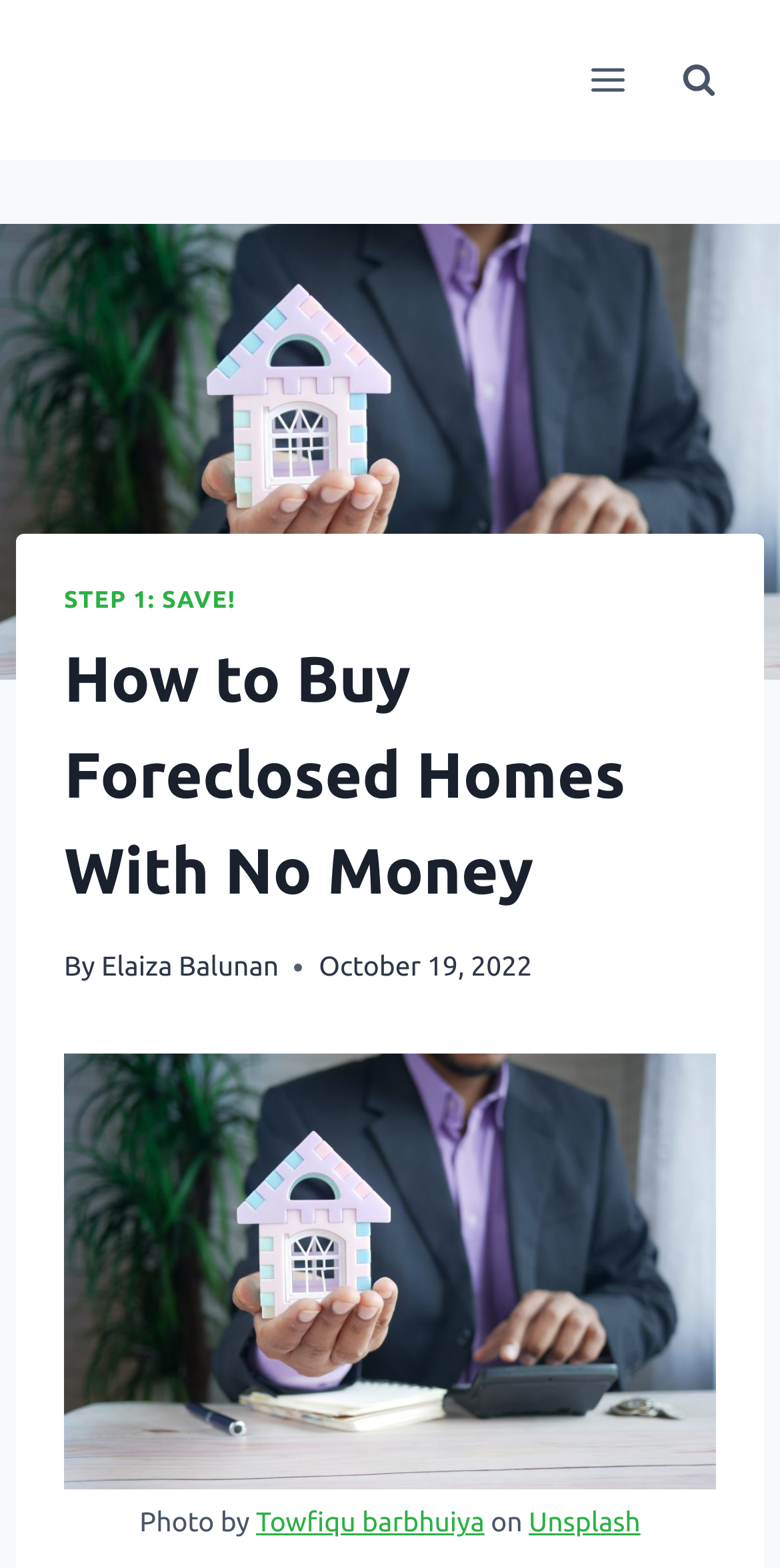Locate the bounding box of the UI element described by: "Toggle Menu" in the given webpage screenshot.

[0.731, 0.031, 0.826, 0.071]